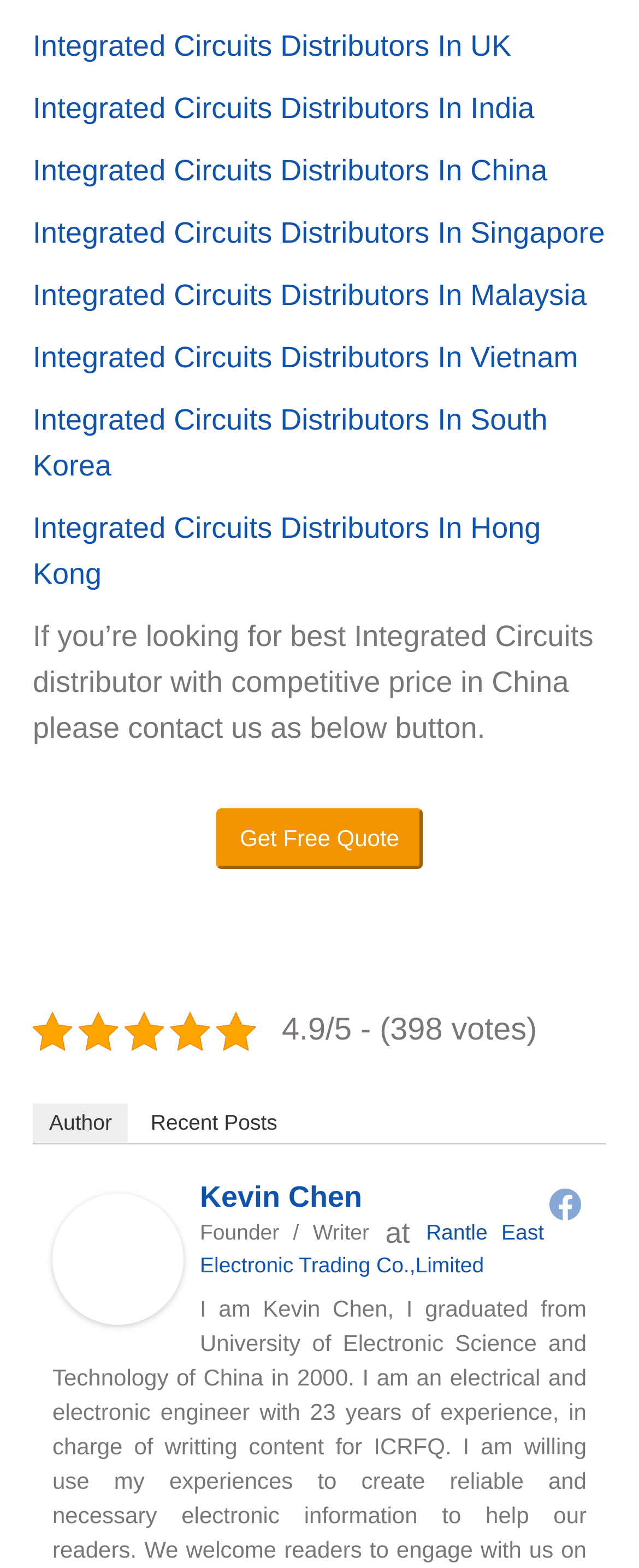Pinpoint the bounding box coordinates of the element to be clicked to execute the instruction: "Read the author's profile".

[0.051, 0.703, 0.201, 0.729]